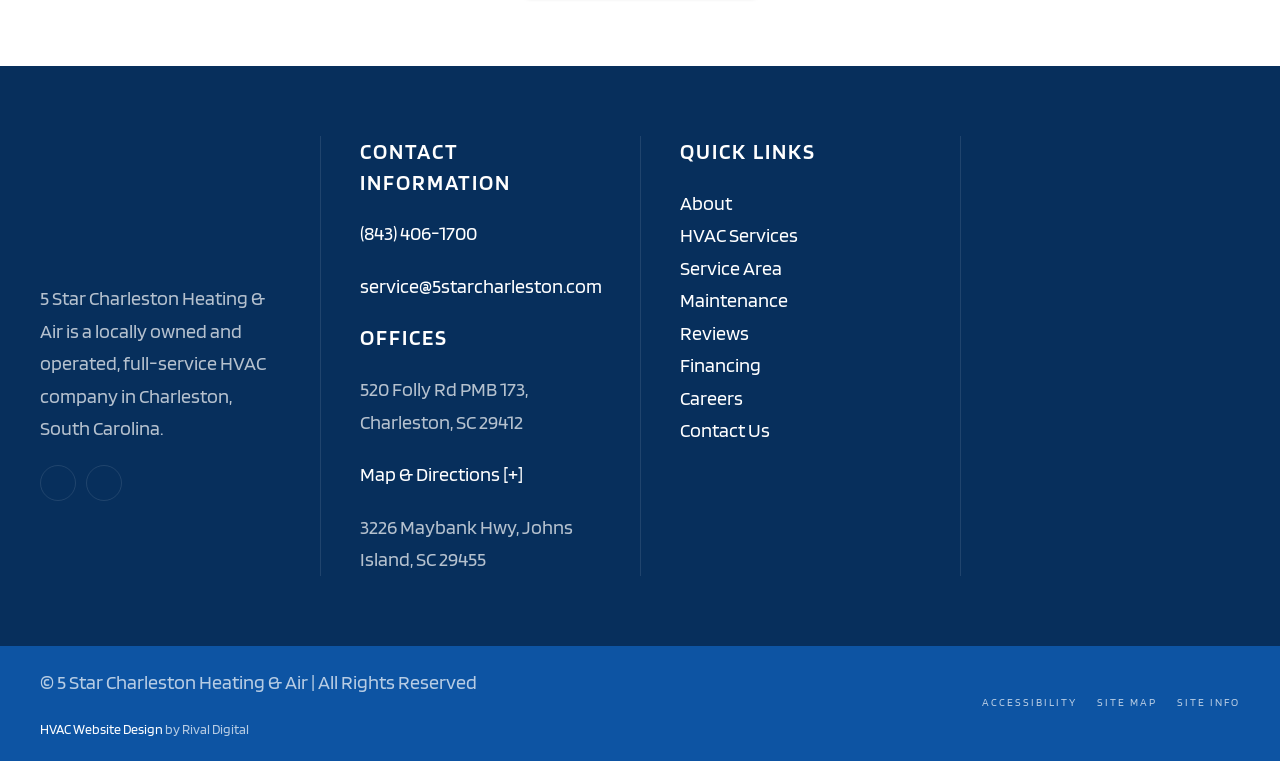Find the bounding box coordinates of the clickable region needed to perform the following instruction: "Learn about HVAC services". The coordinates should be provided as four float numbers between 0 and 1, i.e., [left, top, right, bottom].

[0.531, 0.293, 0.623, 0.325]